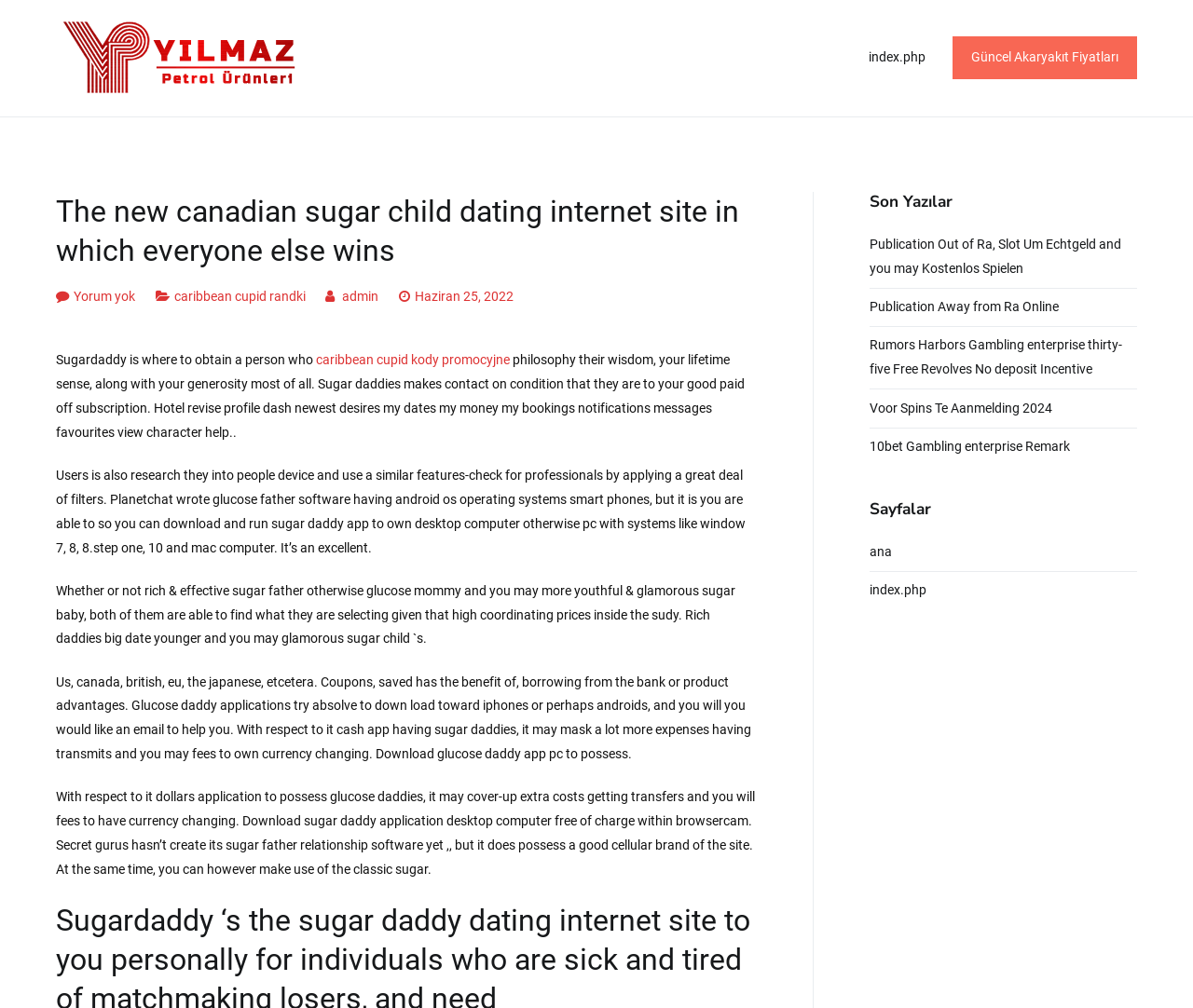From the element description: "index.php", extract the bounding box coordinates of the UI element. The coordinates should be expressed as four float numbers between 0 and 1, in the order [left, top, right, bottom].

[0.728, 0.046, 0.776, 0.07]